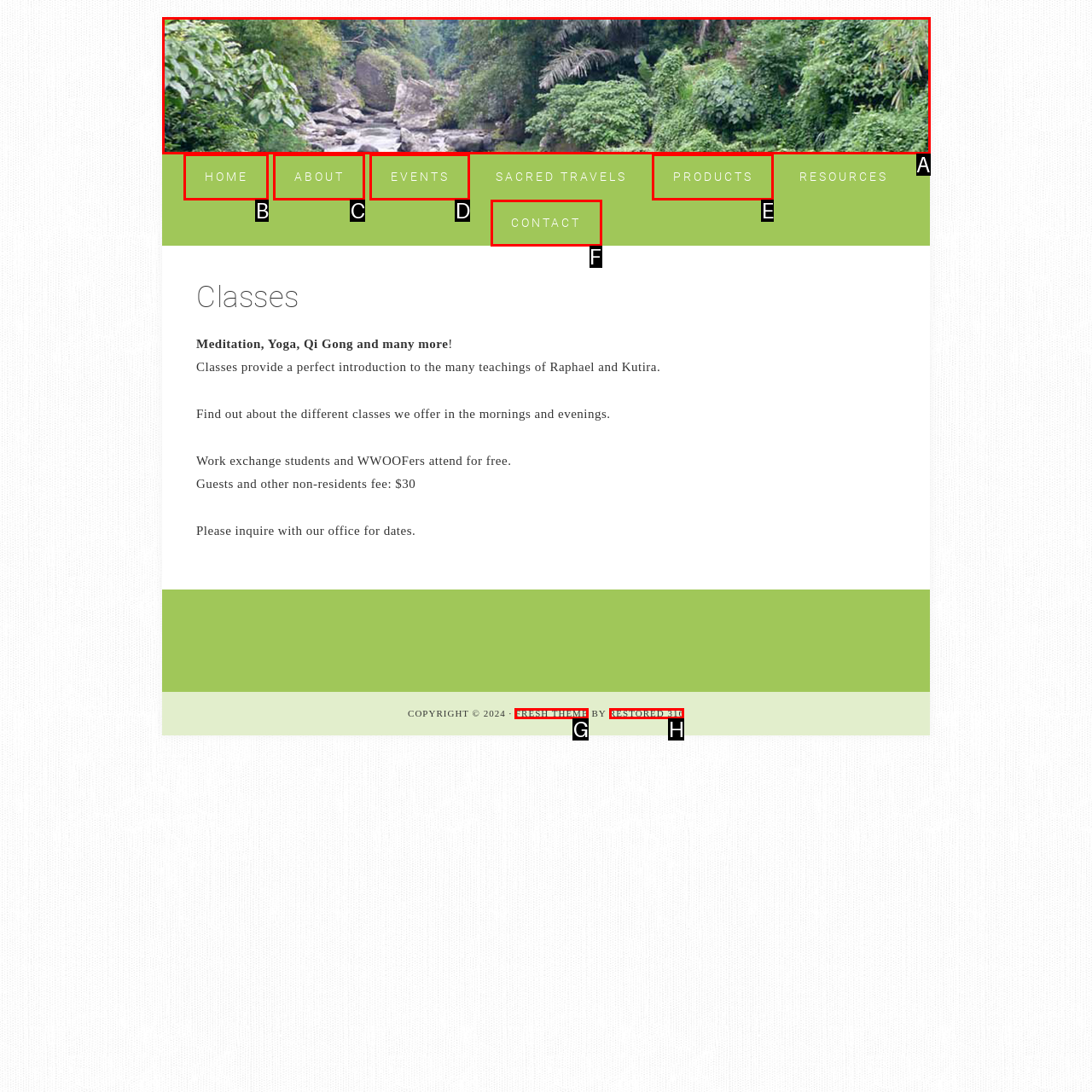Which lettered UI element aligns with this description: Embodied Spirituality & Sustainability
Provide your answer using the letter from the available choices.

A